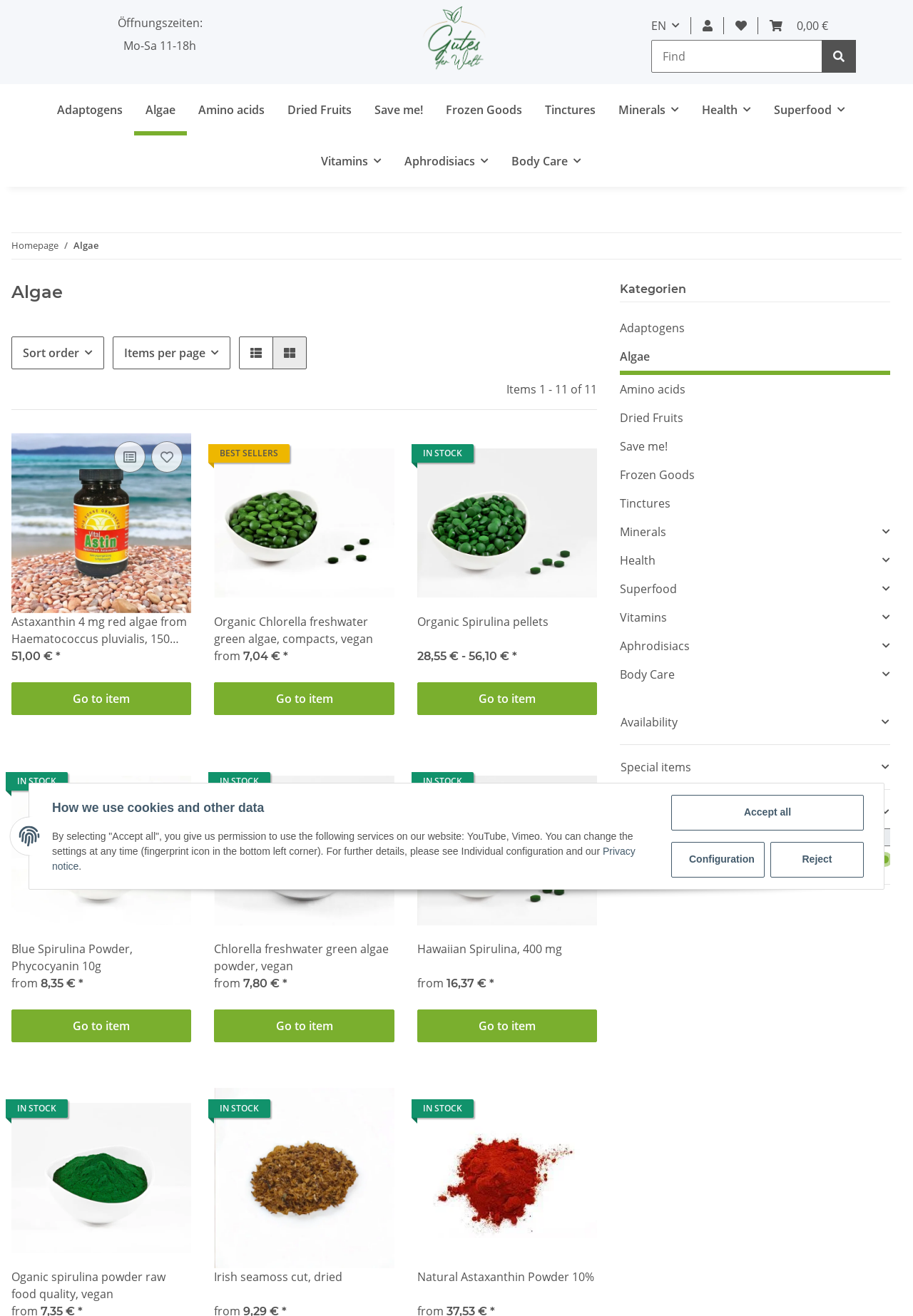Provide a one-word or brief phrase answer to the question:
How many items are in the basket?

0